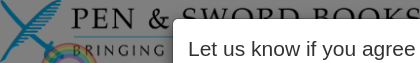Please give a concise answer to this question using a single word or phrase: 
What is the purpose of the message on the webpage?

to encourage user interaction